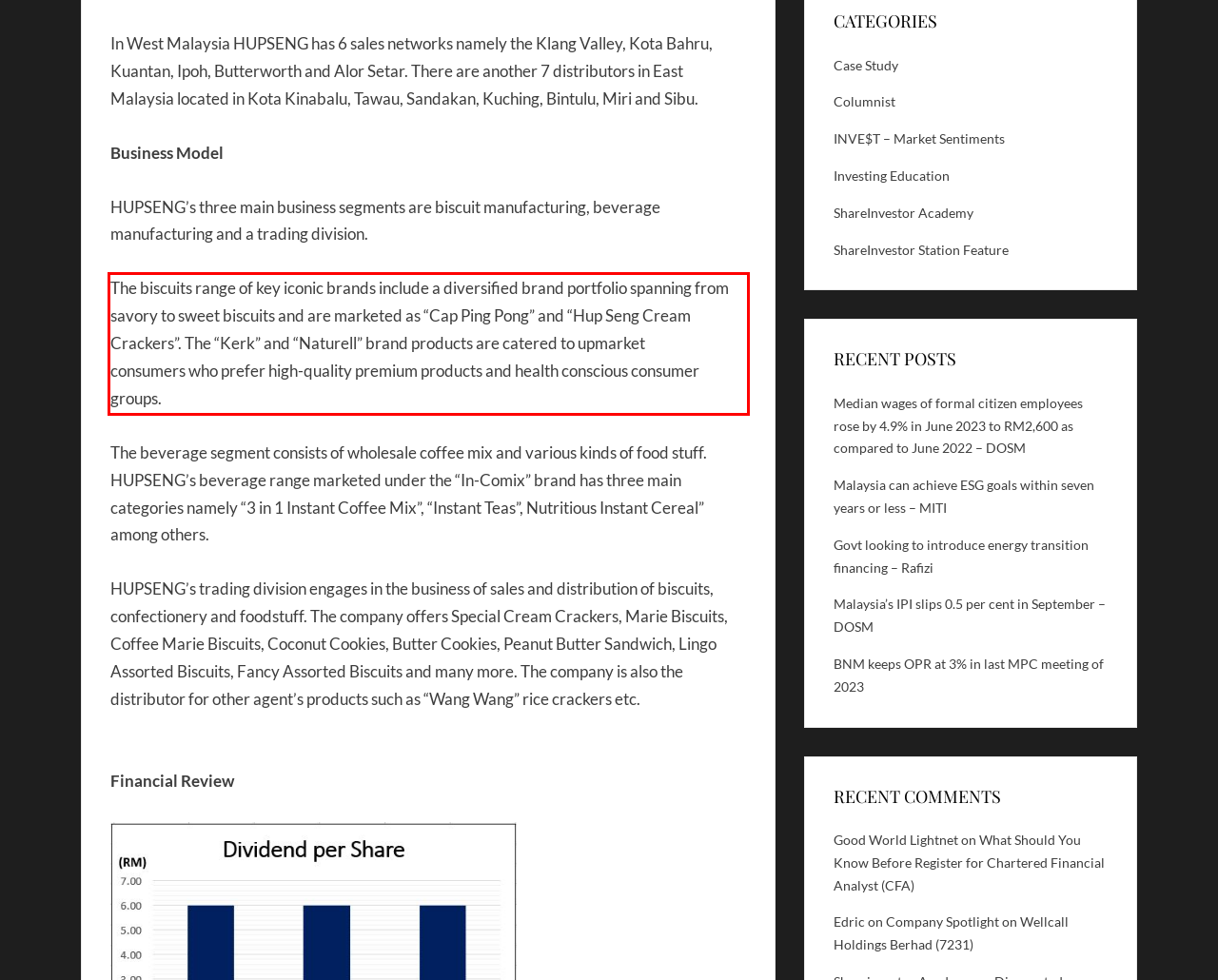Examine the webpage screenshot and use OCR to obtain the text inside the red bounding box.

The biscuits range of key iconic brands include a diversified brand portfolio spanning from savory to sweet biscuits and are marketed as “Cap Ping Pong” and “Hup Seng Cream Crackers”. The “Kerk” and “Naturell” brand products are catered to upmarket consumers who prefer high-quality premium products and health conscious consumer groups.